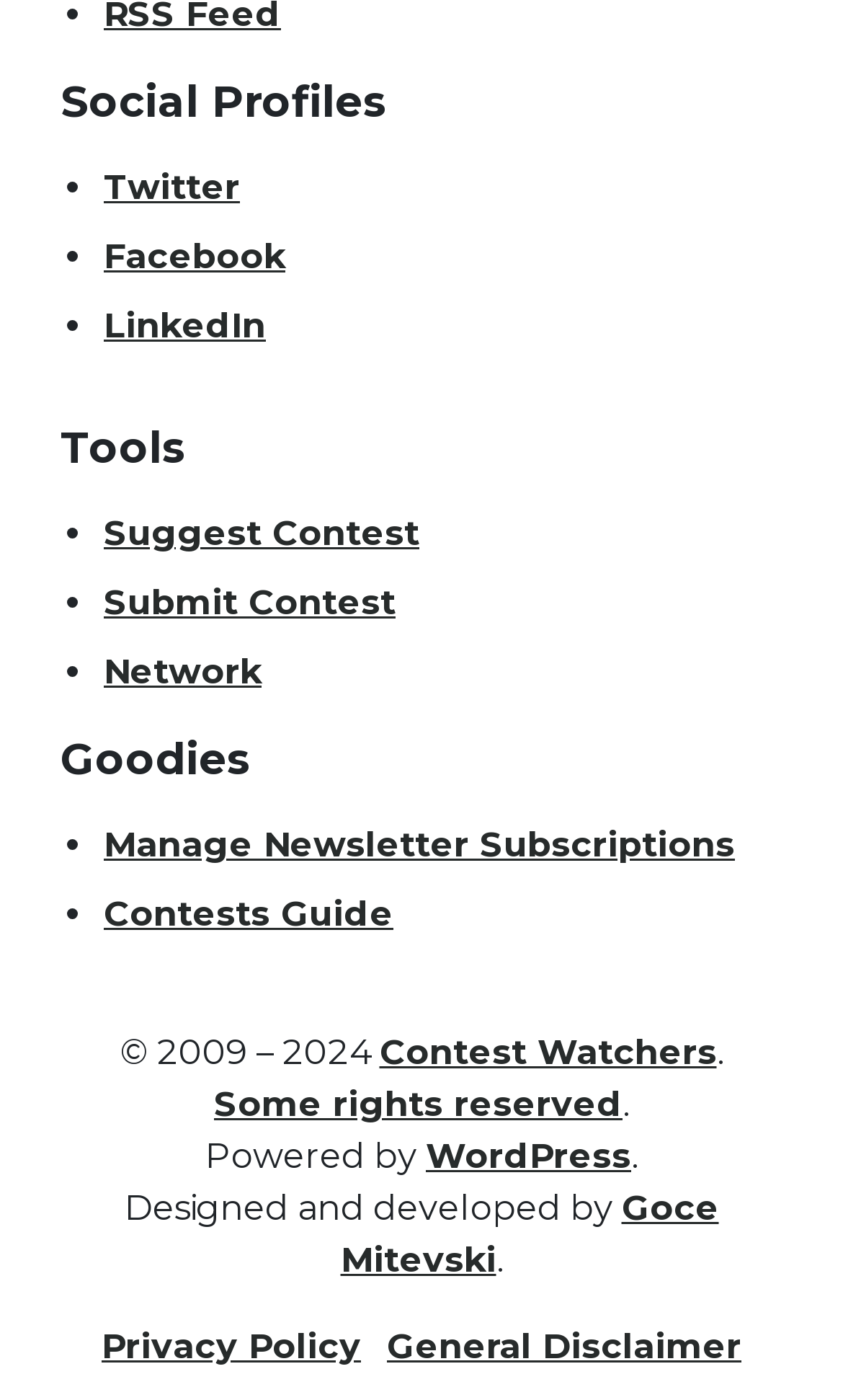Locate the bounding box coordinates of the segment that needs to be clicked to meet this instruction: "Read the contests guide".

[0.123, 0.638, 0.467, 0.668]